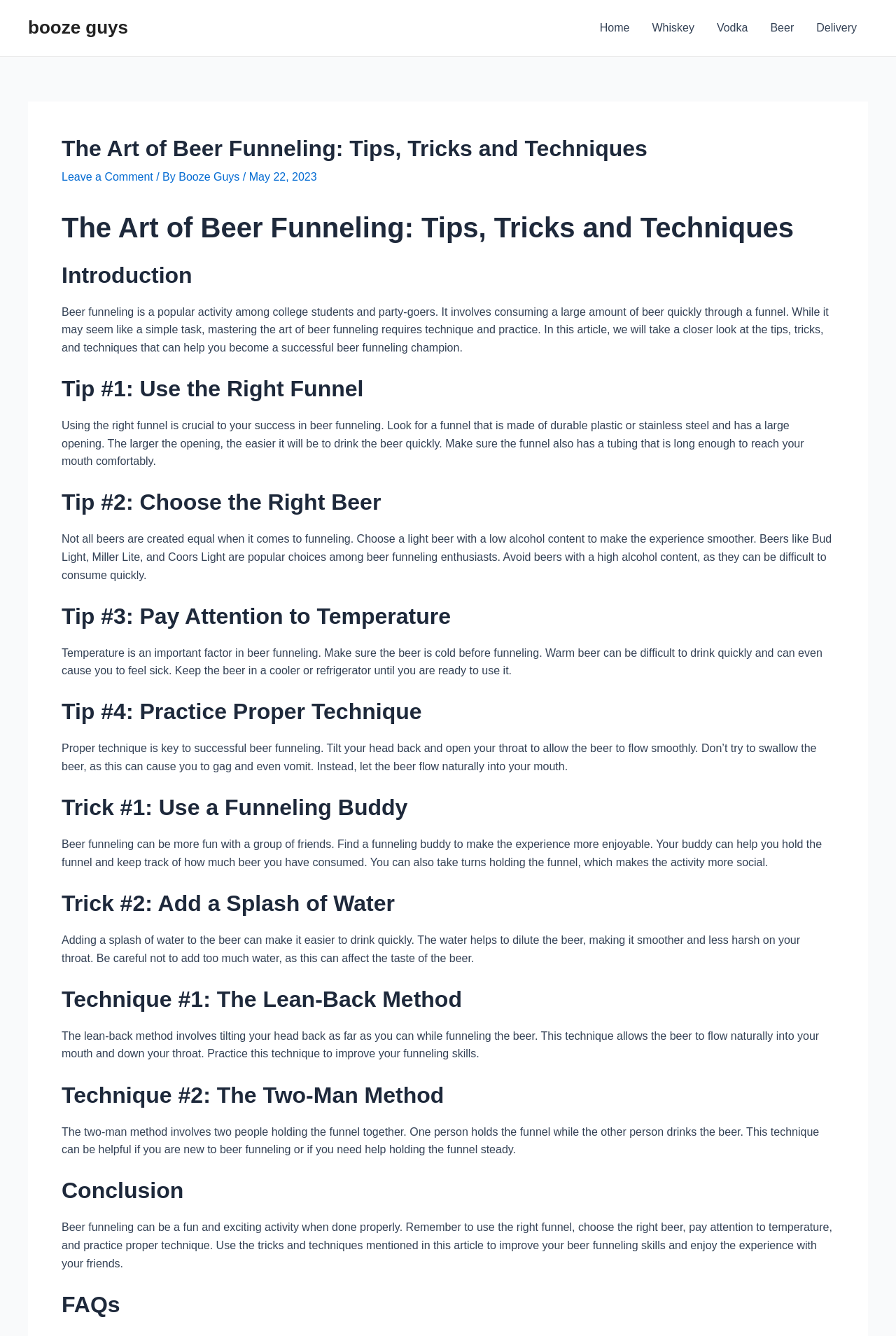What is the two-man method in beer funneling? Using the information from the screenshot, answer with a single word or phrase.

Two people holding the funnel